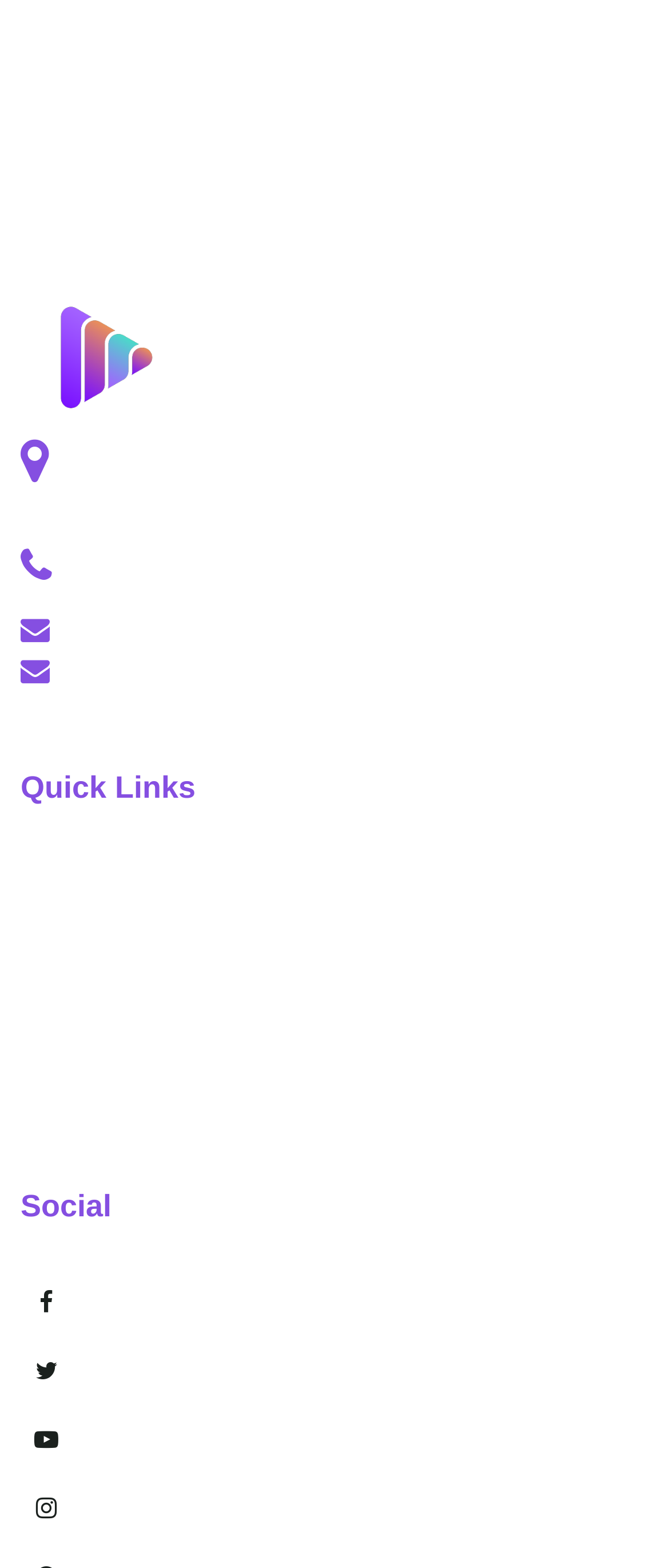How many quick links are there?
Based on the screenshot, respond with a single word or phrase.

6